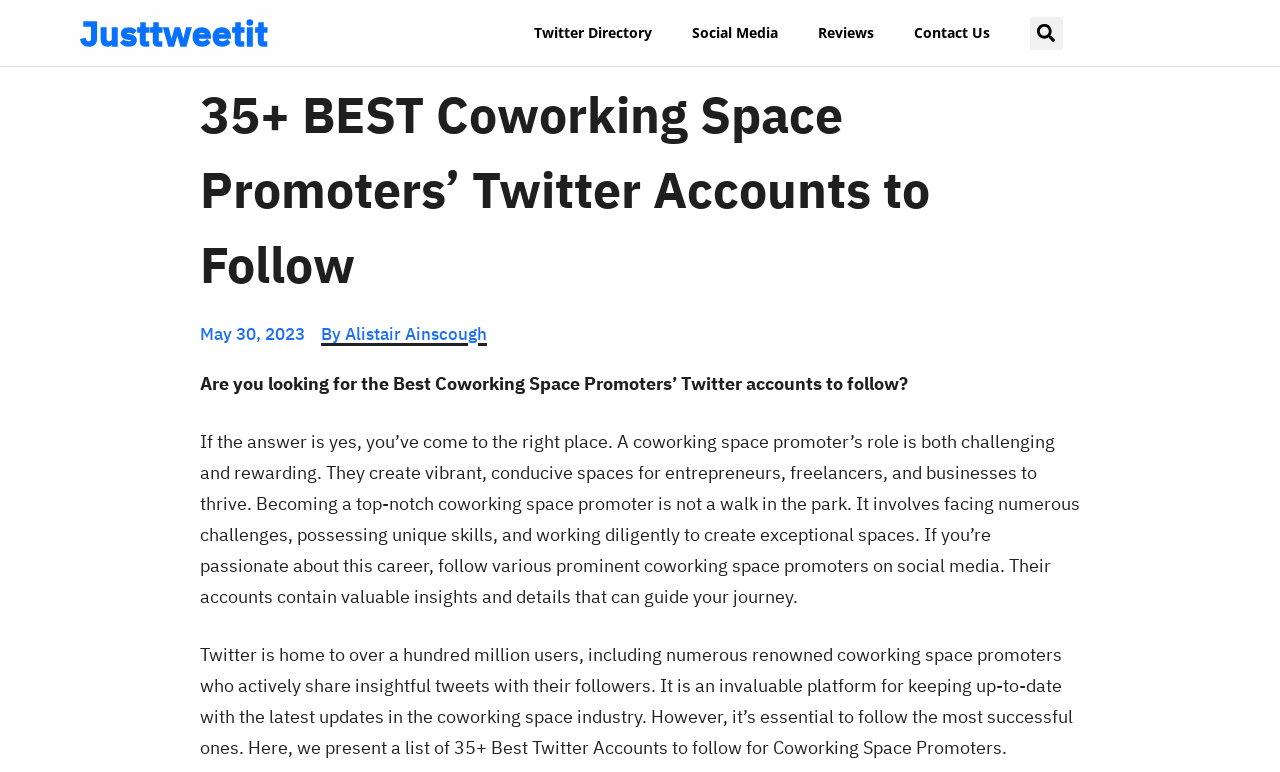Based on the element description, predict the bounding box coordinates (top-left x, top-left y, bottom-right x, bottom-right y) for the UI element in the screenshot: Reviews

[0.623, 0.013, 0.698, 0.073]